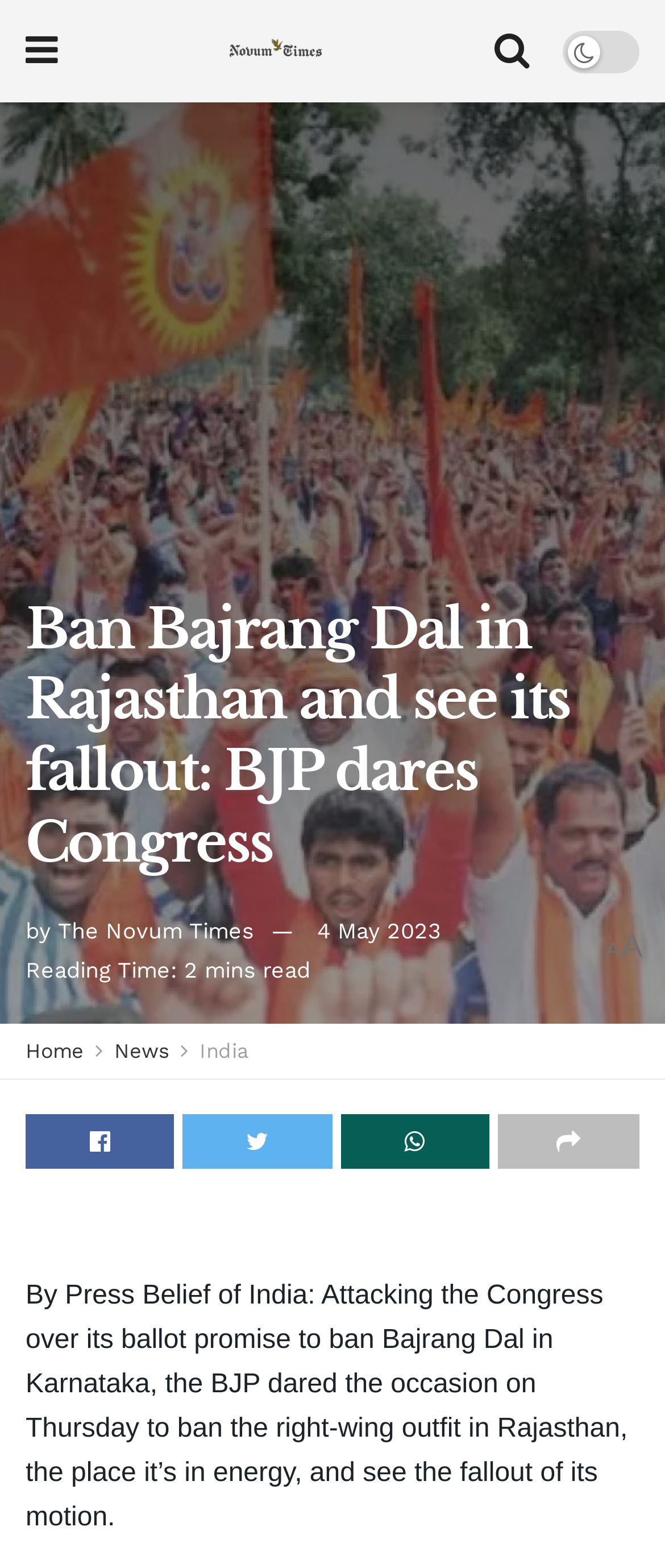Based on the visual content of the image, answer the question thoroughly: What is the name of the news outlet?

I determined the answer by looking at the top-left corner of the webpage, where I found a link with the text 'The Novum Times' and an accompanying image with the same text. This suggests that 'The Novum Times' is the name of the news outlet.